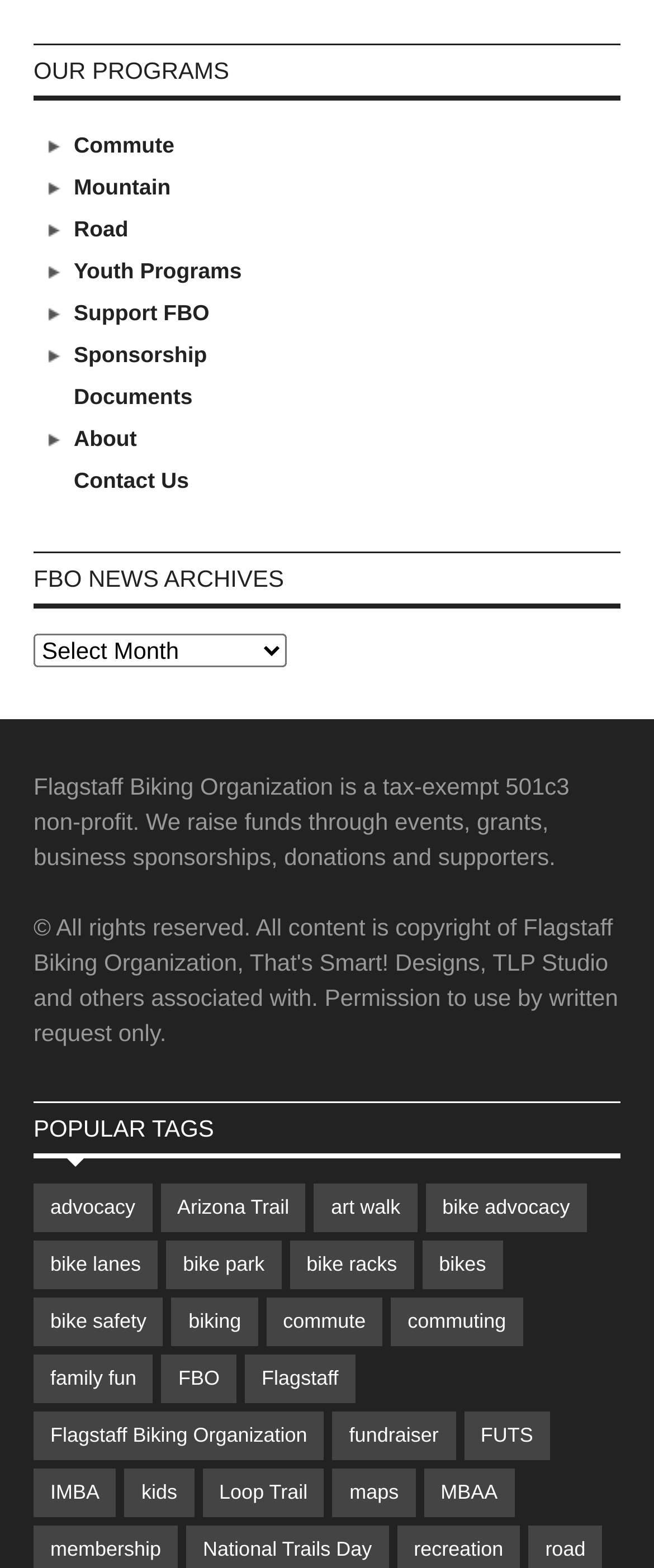How many programs are listed?
Please use the visual content to give a single word or phrase answer.

7 programs